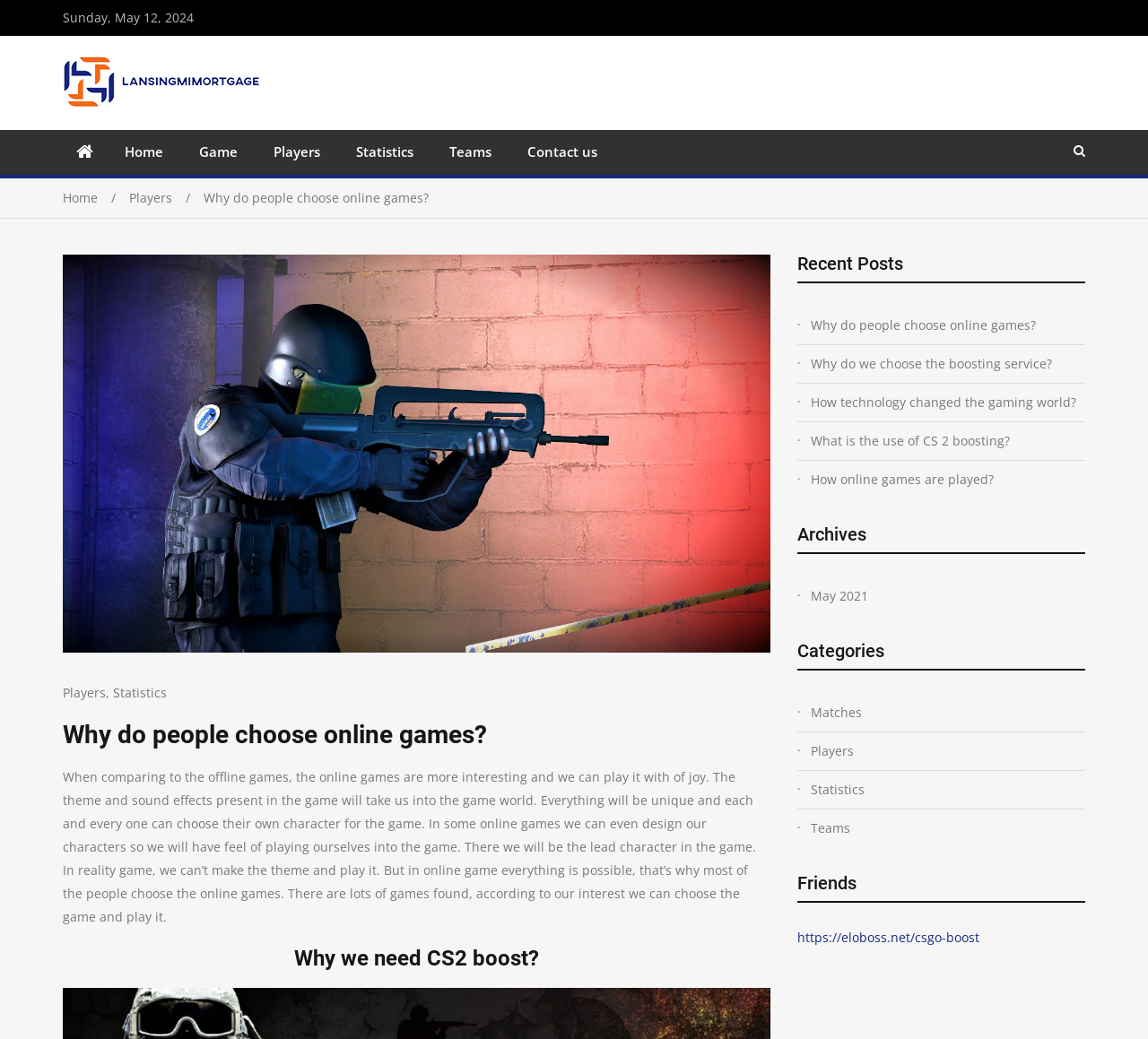Identify the bounding box coordinates of the region that should be clicked to execute the following instruction: "Click on the 'Players' link".

[0.223, 0.125, 0.295, 0.168]